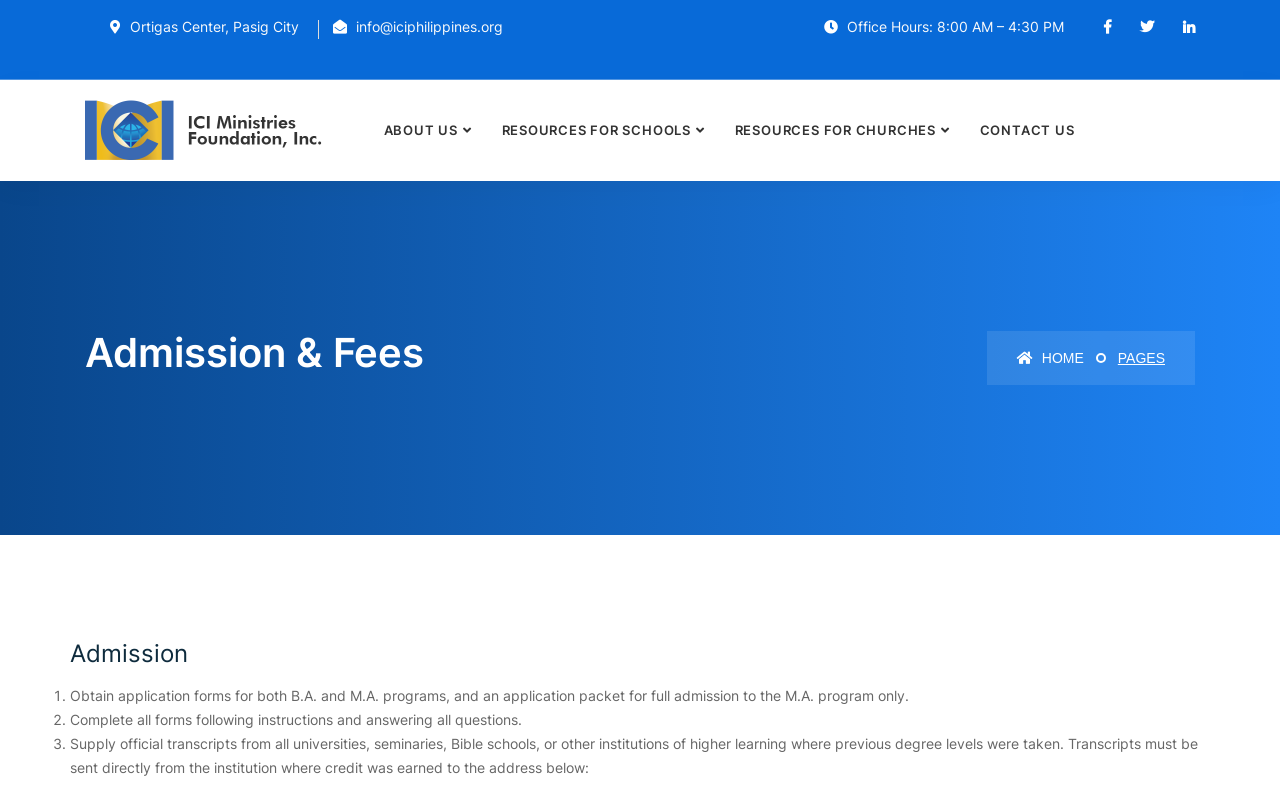Describe every aspect of the webpage in a detailed manner.

The webpage is about Admission and Fees at ICI Philippines. At the top, there is a logo on the left, accompanied by three social media links on the right. Below the logo, there are five navigation links: ABOUT US, RESOURCES FOR SCHOOLS, RESOURCES FOR CHURCHES, CONTACT US, and a logo link. 

On the top-right corner, there is a contact information section, which includes the address "Ortigas Center, Pasig City", an email address "info@iciphilippines.org", and office hours "8:00 AM – 4:30 PM". 

The main content of the webpage is divided into two sections. The first section is headed by "Admission & Fees" and has a link to the homepage on the right. The second section is headed by "Admission" and contains a list of three steps to complete the admission process. The steps are numbered and include detailed instructions, such as obtaining application forms, completing the forms, and supplying official transcripts from previous institutions.